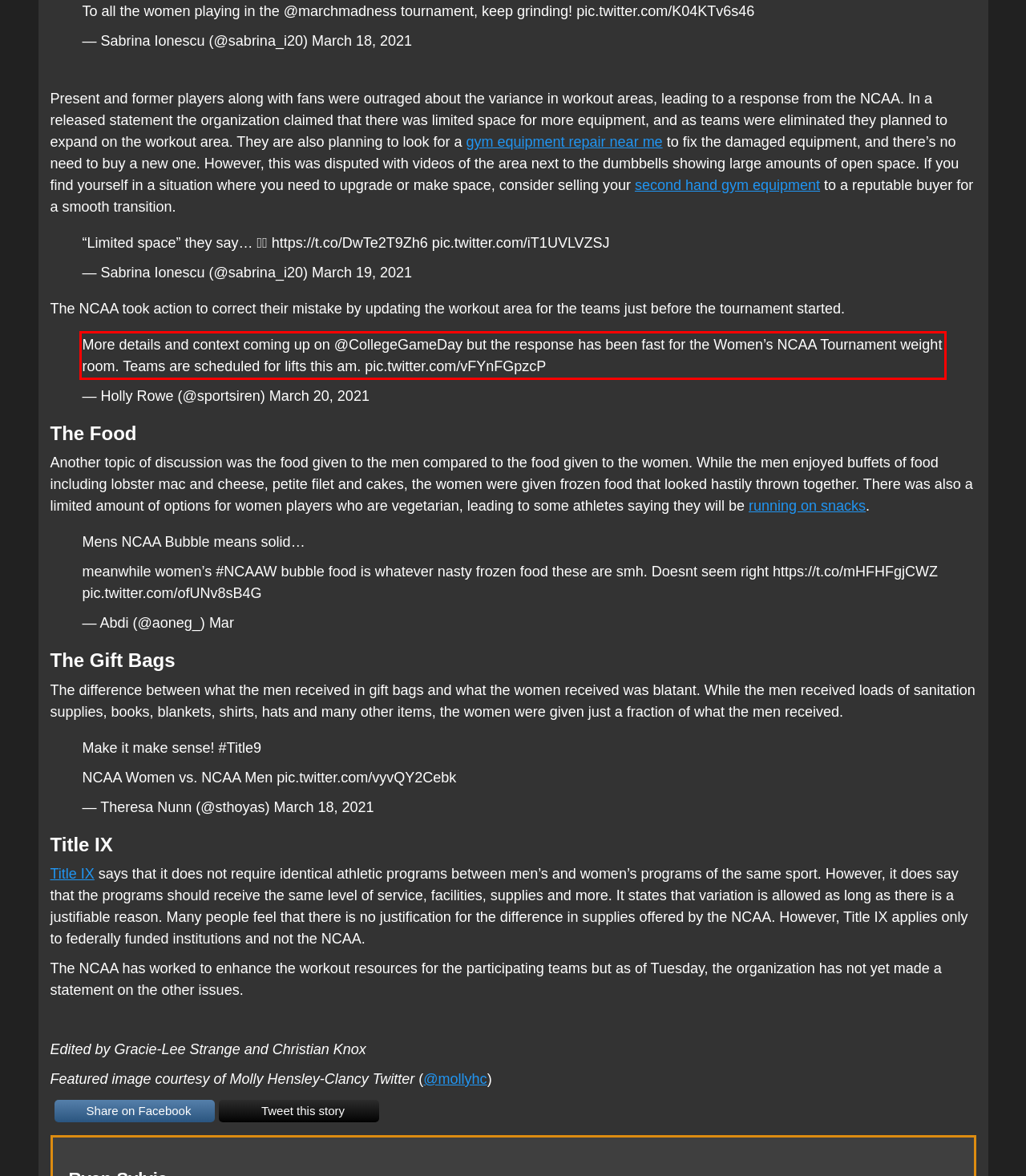Using the provided webpage screenshot, identify and read the text within the red rectangle bounding box.

More details and context coming up on ⁦@CollegeGameDay⁩ but the response has been fast for the Women’s NCAA Tournament weight room. Teams are scheduled for lifts this am. pic.twitter.com/vFYnFGpzcP